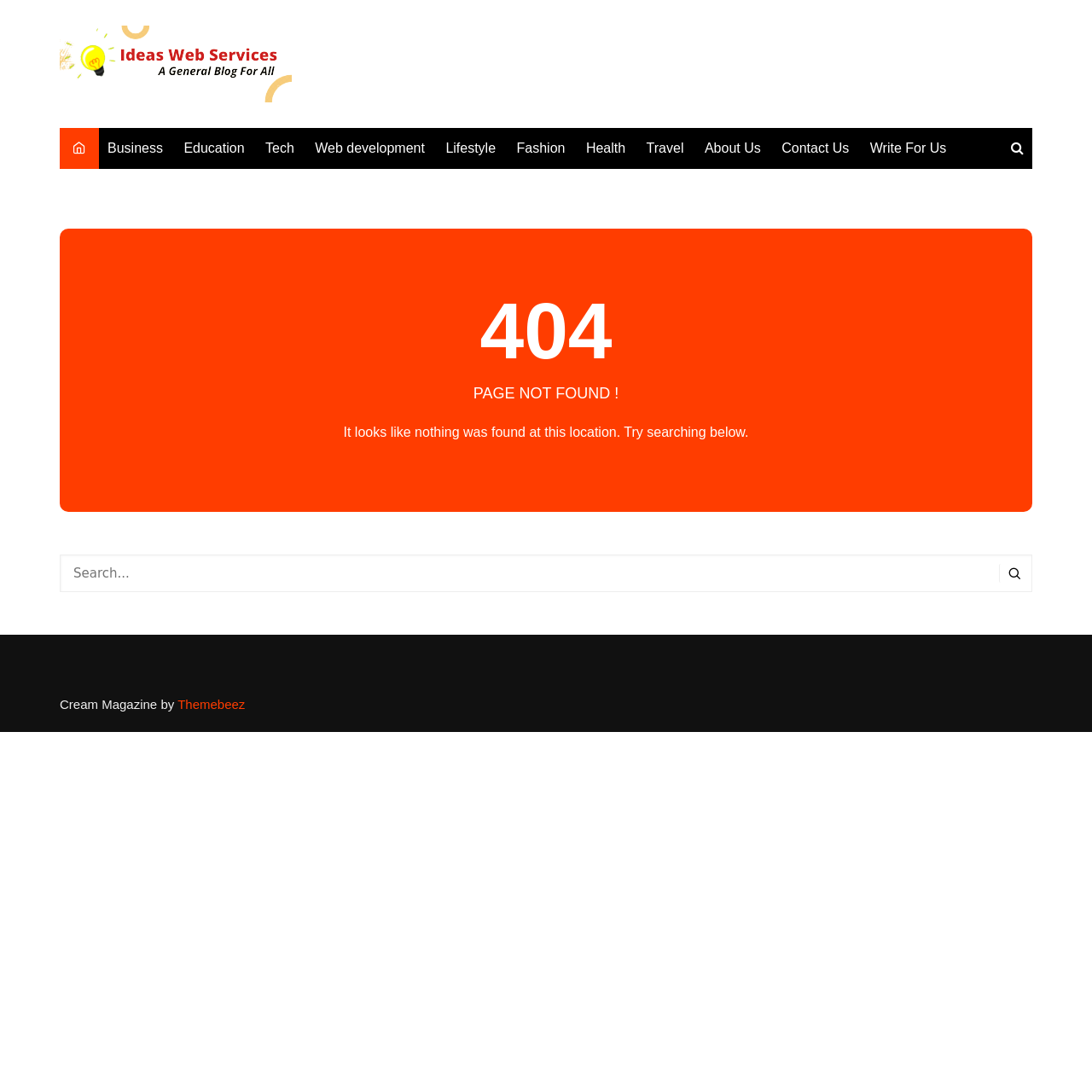Provide the bounding box coordinates of the section that needs to be clicked to accomplish the following instruction: "Write for us."

[0.789, 0.117, 0.874, 0.155]